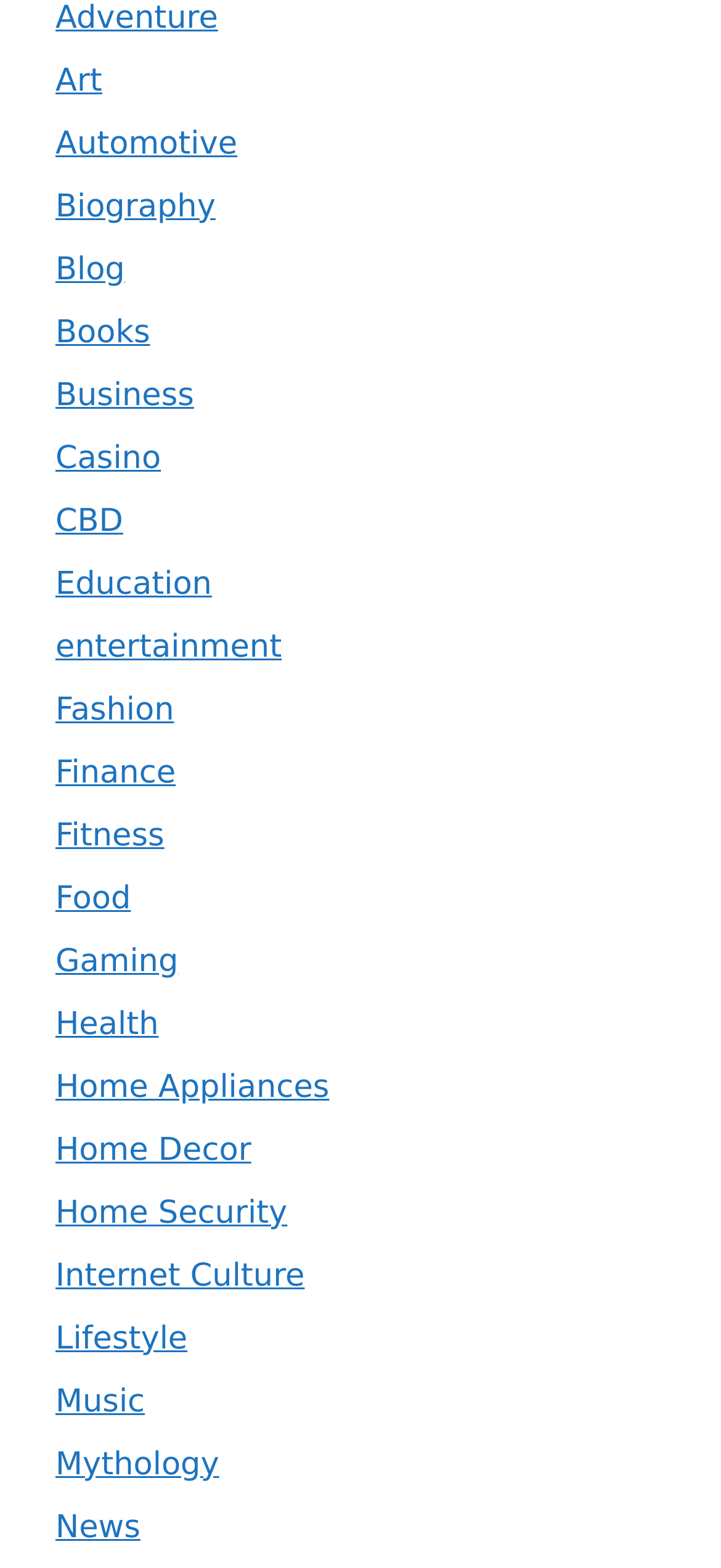What is the category located below 'Biography'?
Please ensure your answer is as detailed and informative as possible.

The category located below 'Biography' is 'Blog' which is a link element with a bounding box of [0.077, 0.16, 0.173, 0.184]. This can be determined by comparing the y1 and y2 coordinates of the bounding boxes of the 'Biography' and 'Blog' elements.